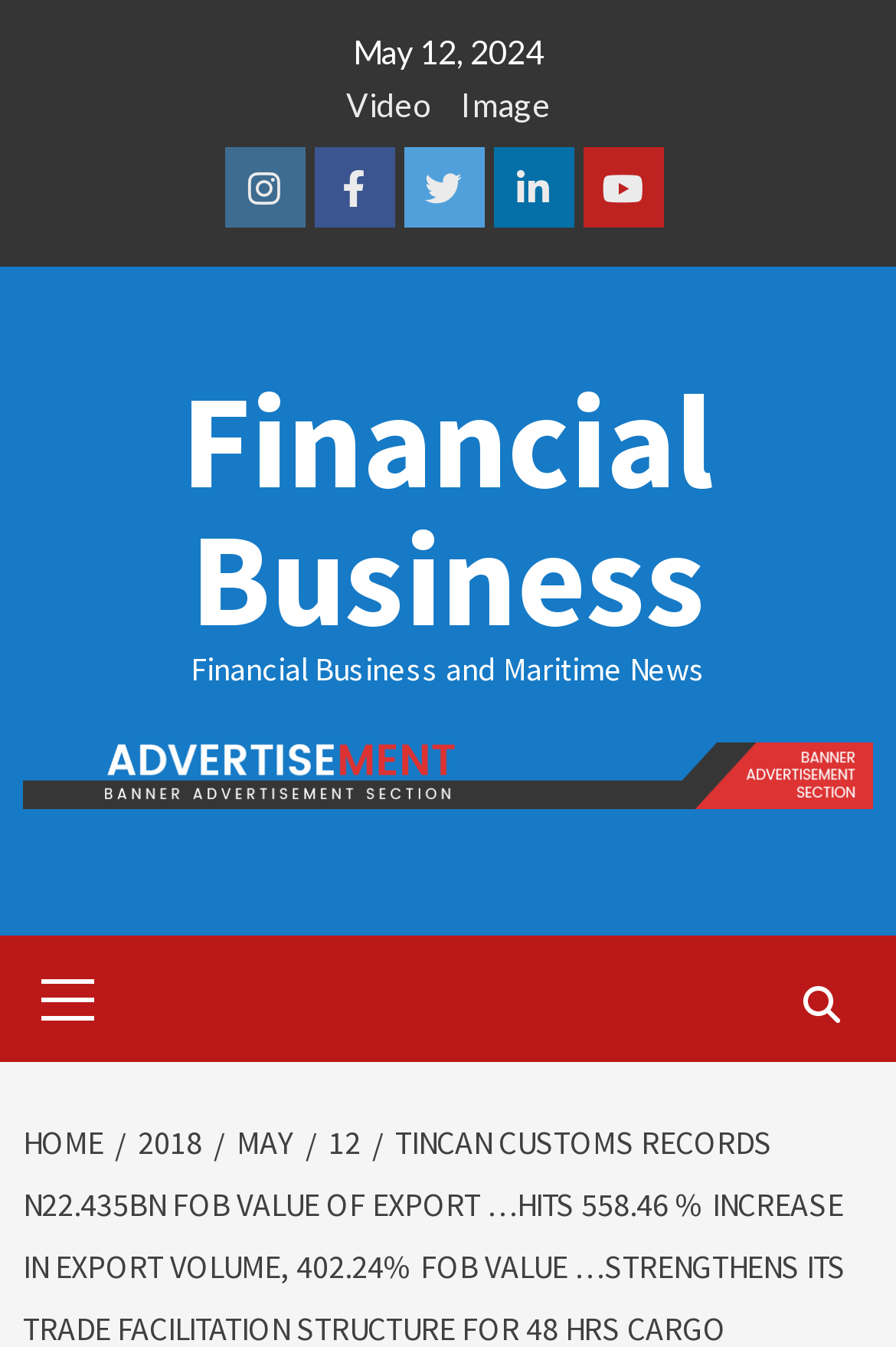Can you identify and provide the main heading of the webpage?

Tincan Customs records N22.435bn FOB value of export …Hits 558.46 % increase in export volume, 402.24% FOB value …Strengthens its trade facilitation structure for 48 hrs cargo clearance